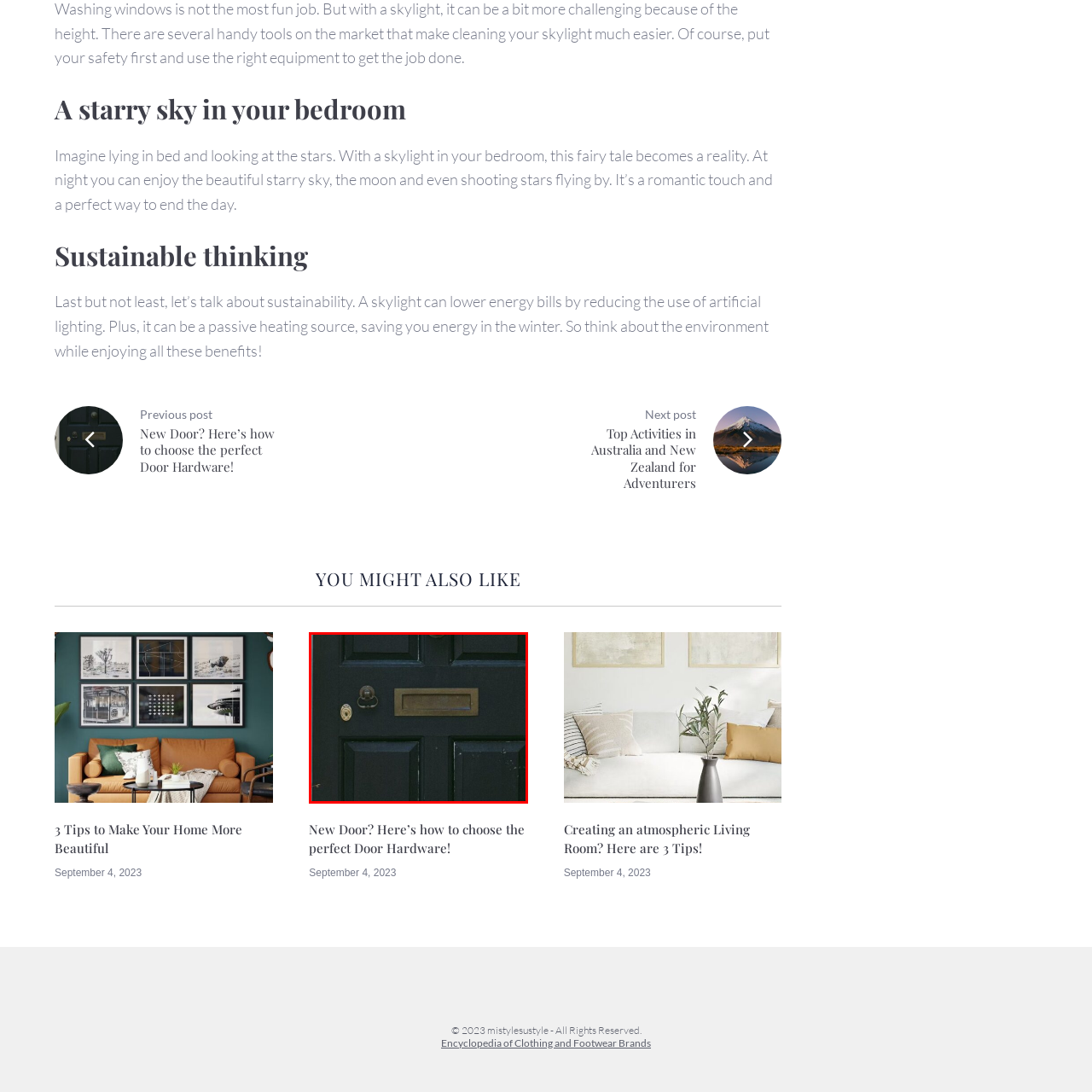Offer a detailed explanation of the scene within the red bounding box.

This captivating image showcases a luxury dark green front door, offering a glimpse into the charm of home design. The door features classic elements such as a stylish brass knocker and a neat mail slot, enhancing its elegant appearance. The rich, dark green hue adds a modern touch, while the sturdy panel design reflects traditional craftsmanship. This door not only serves as an entrance but also as a striking focal point, setting the tone for the style and character of the home it adorns.